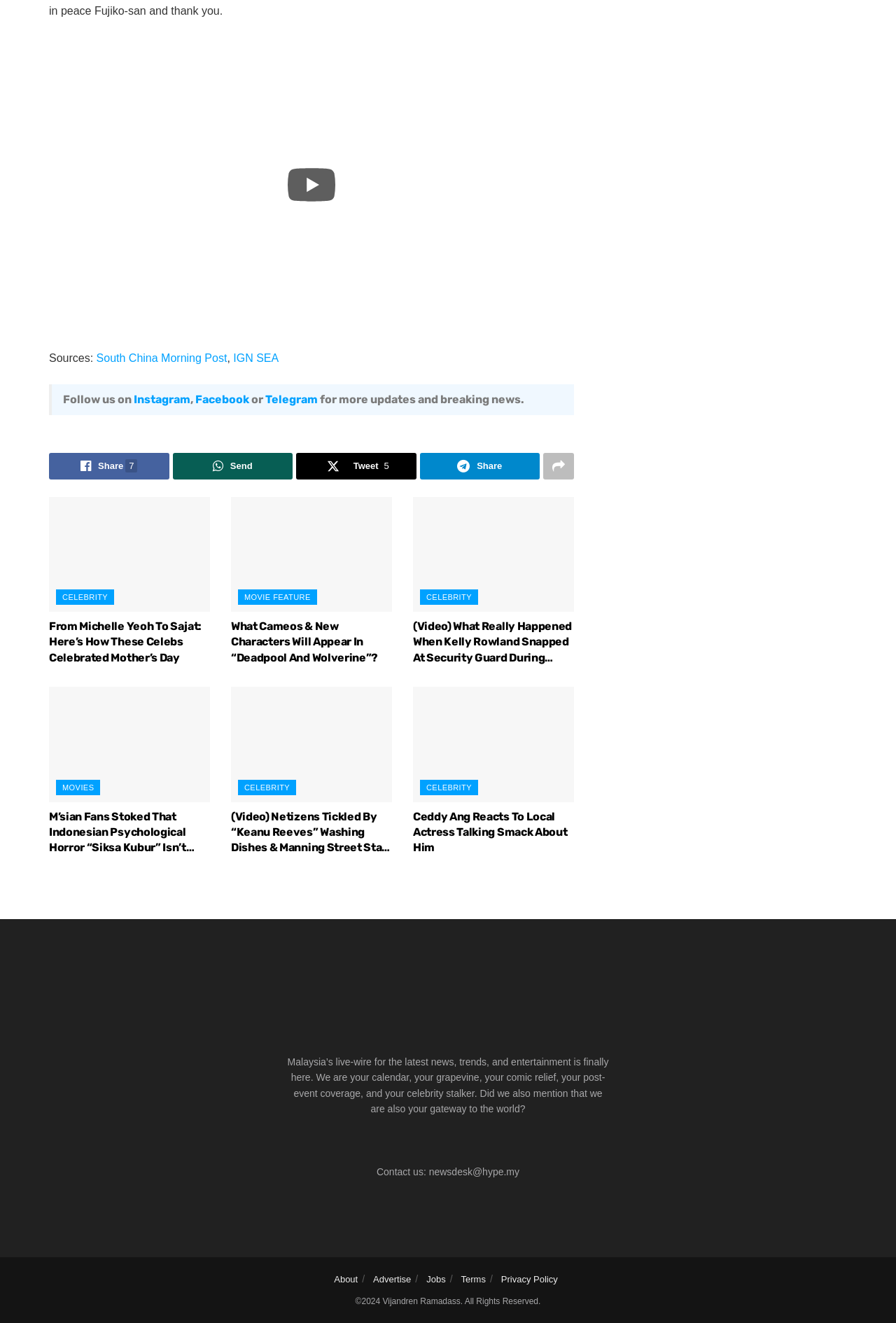What is the topic of the article with the heading 'What Cameos & New Characters Will Appear In “Deadpool And Wolverine”?'?
Please answer the question as detailed as possible.

The article with the heading 'What Cameos & New Characters Will Appear In “Deadpool And Wolverine”?' has a link that says 'MOVIE FEATURE', indicating that the topic of the article is a movie feature.